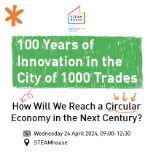Describe the image with as much detail as possible.

This image promotes an event titled "100 Years of Innovation in the City of 1000 Trades: How Will We Reach a Circular Economy in the Next Century?" The event is scheduled for Wednesday, 24 April 2024, from 09:00 to 12:30 at STEAMhouse. The design features vibrant typography and colors, emphasizing the innovative theme of the event. A playful orange asterisk adds a creative touch, highlighting the engaging nature of the event. The layout effectively combines informative text with graphic elements, making it visually appealing and informative for potential attendees.